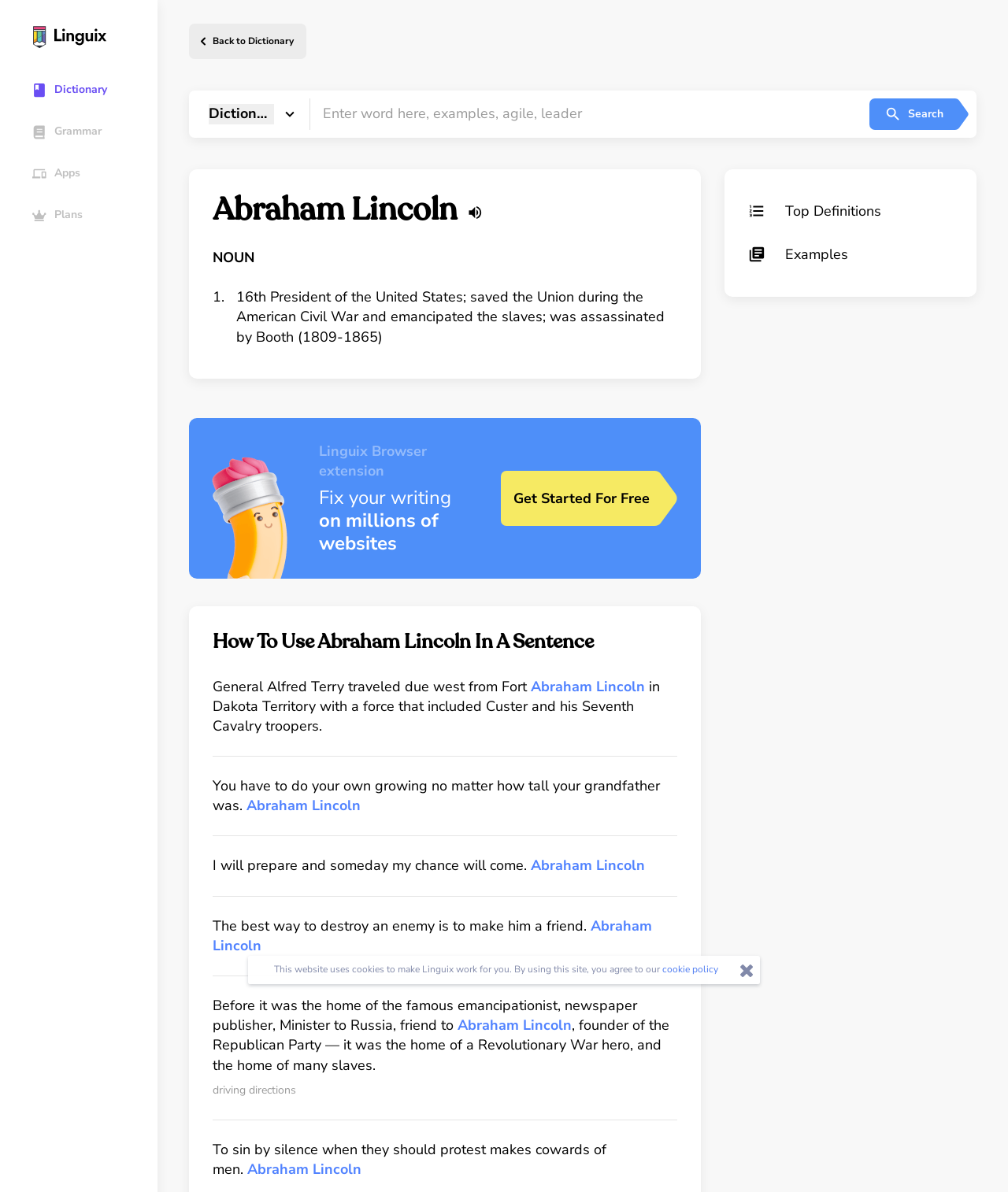Determine the bounding box coordinates of the clickable region to execute the instruction: "View top definitions". The coordinates should be four float numbers between 0 and 1, denoted as [left, top, right, bottom].

[0.742, 0.162, 0.945, 0.193]